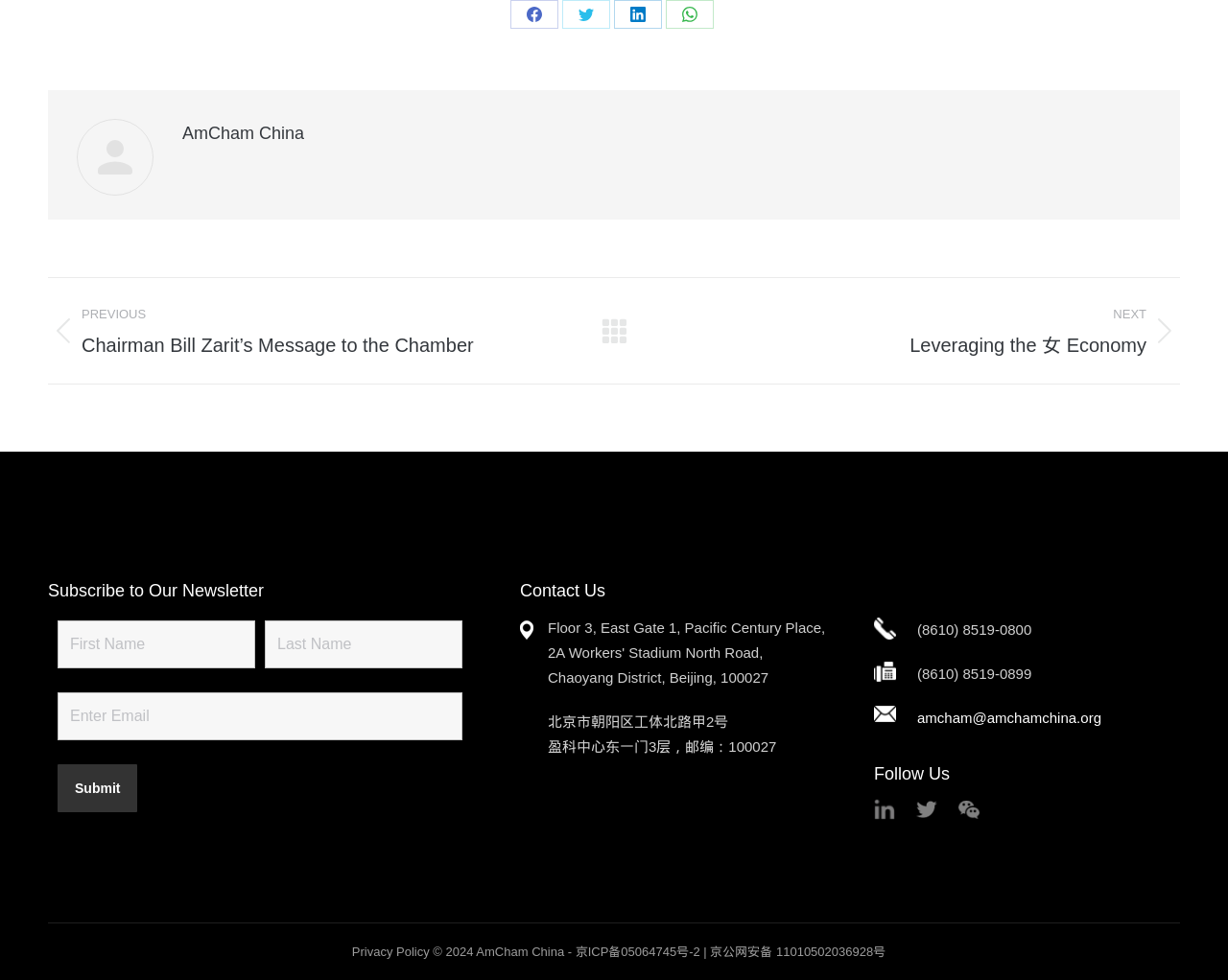Pinpoint the bounding box coordinates of the area that must be clicked to complete this instruction: "Contact Us".

[0.423, 0.593, 0.493, 0.613]